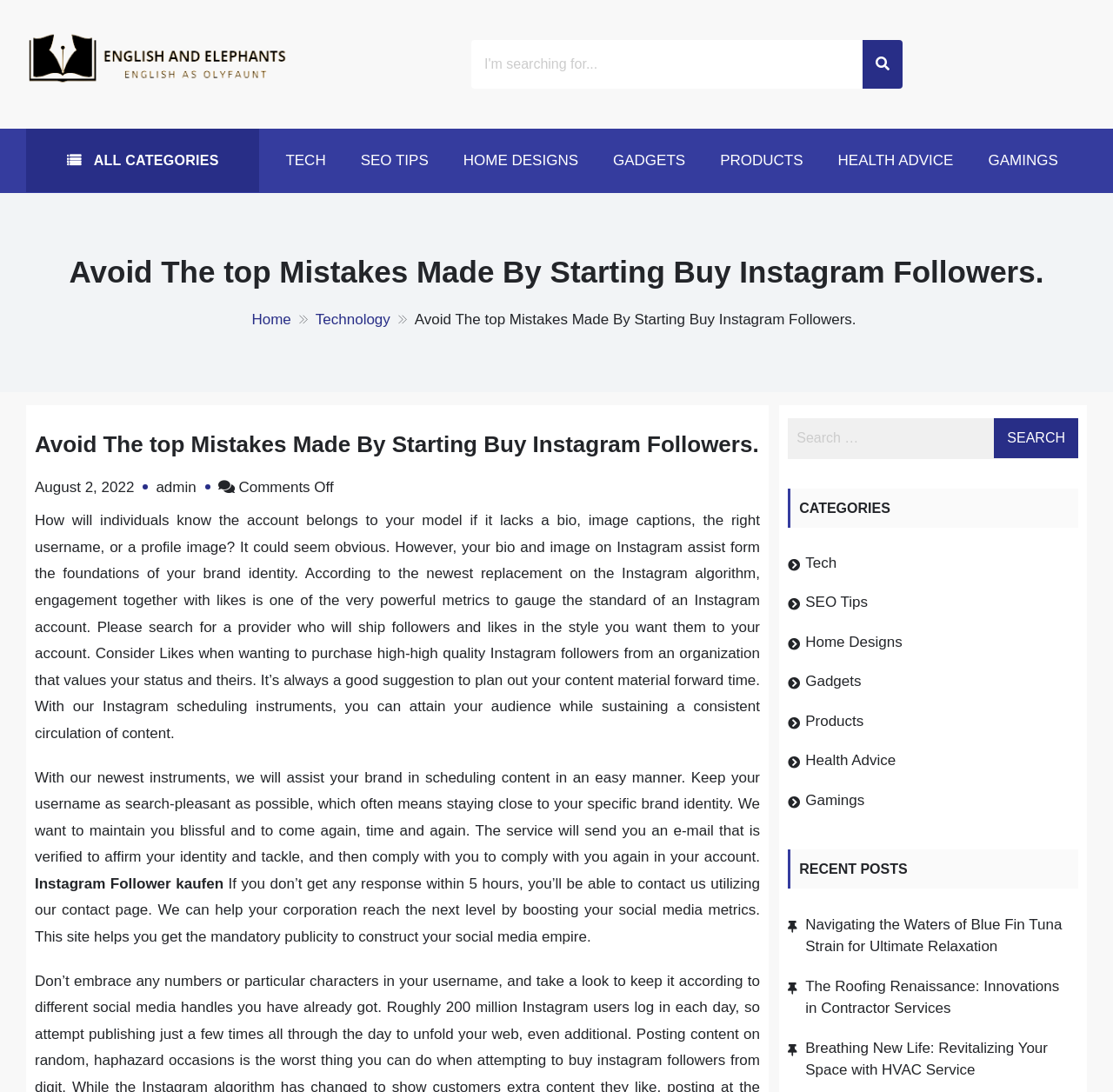Identify the bounding box coordinates for the UI element described by the following text: "Tech". Provide the coordinates as four float numbers between 0 and 1, in the format [left, top, right, bottom].

[0.241, 0.118, 0.308, 0.176]